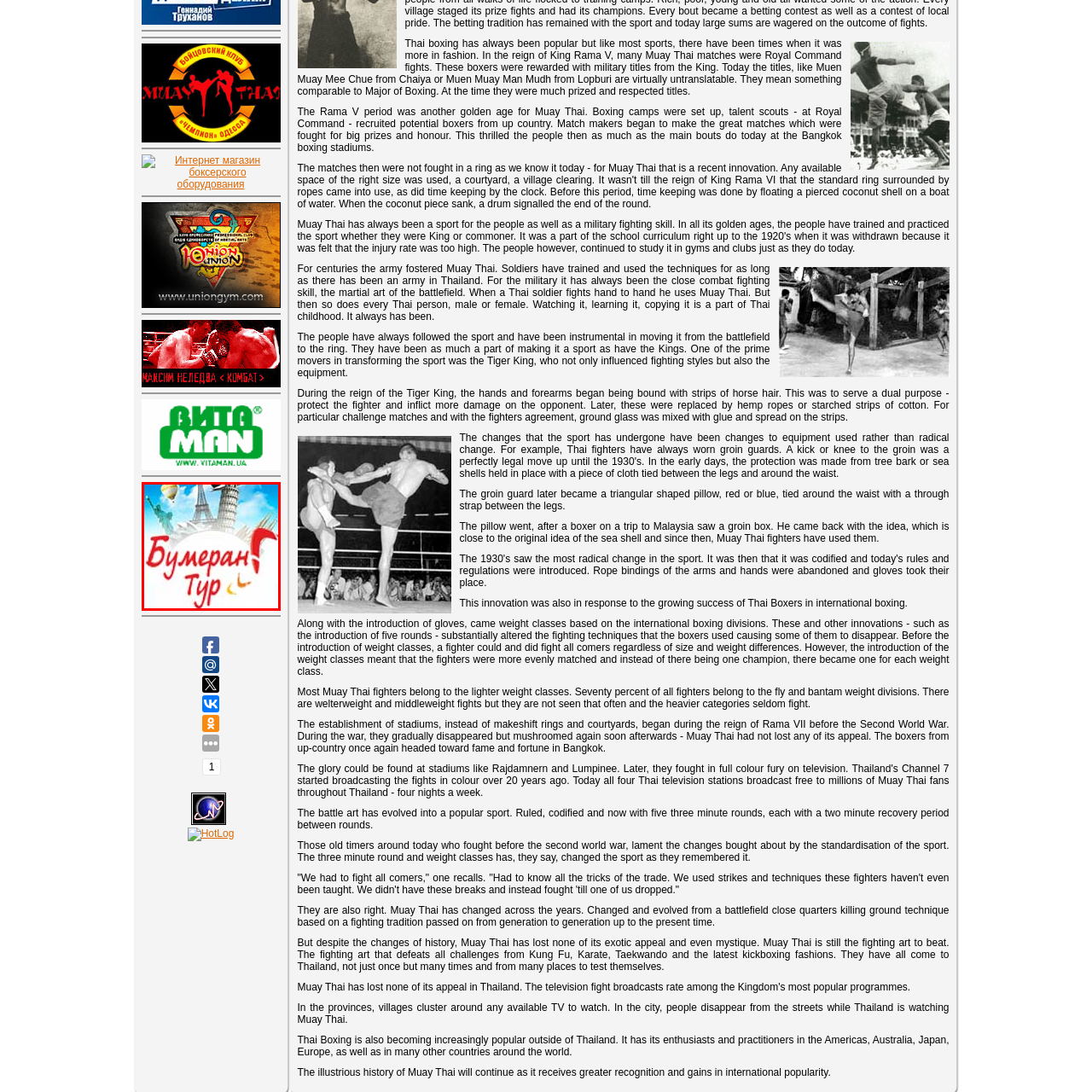What landmarks are featured in the backdrop?
Analyze the image surrounded by the red bounding box and provide a thorough answer.

The backdrop of the image includes iconic landmarks such as the Eiffel Tower, the Statue of Liberty, and the Leaning Tower of Pisa, which symbolize the diverse travel destinations offered by the Boomerang Tour travel agency.